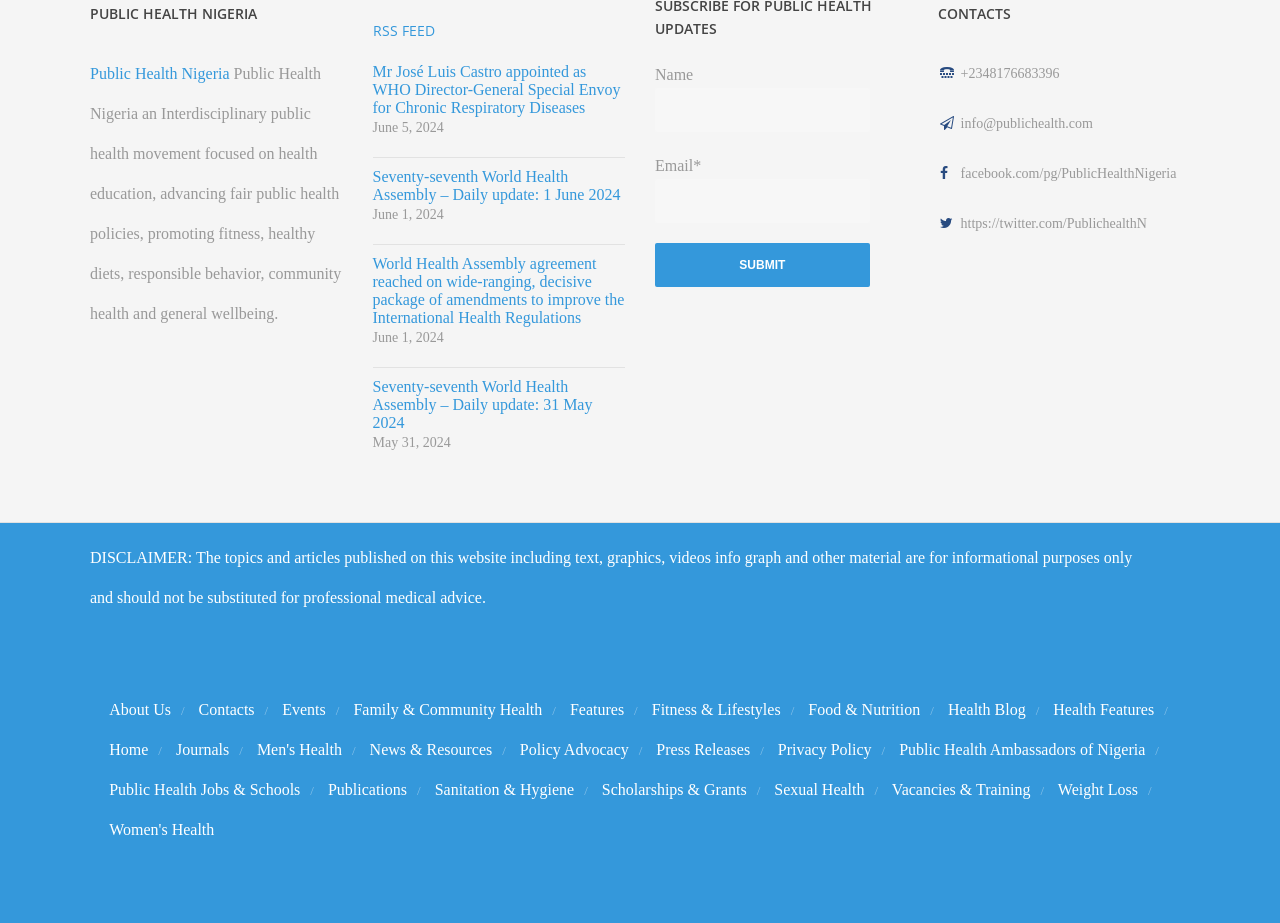Please respond in a single word or phrase: 
What is the name of the organization?

Public Health Nigeria